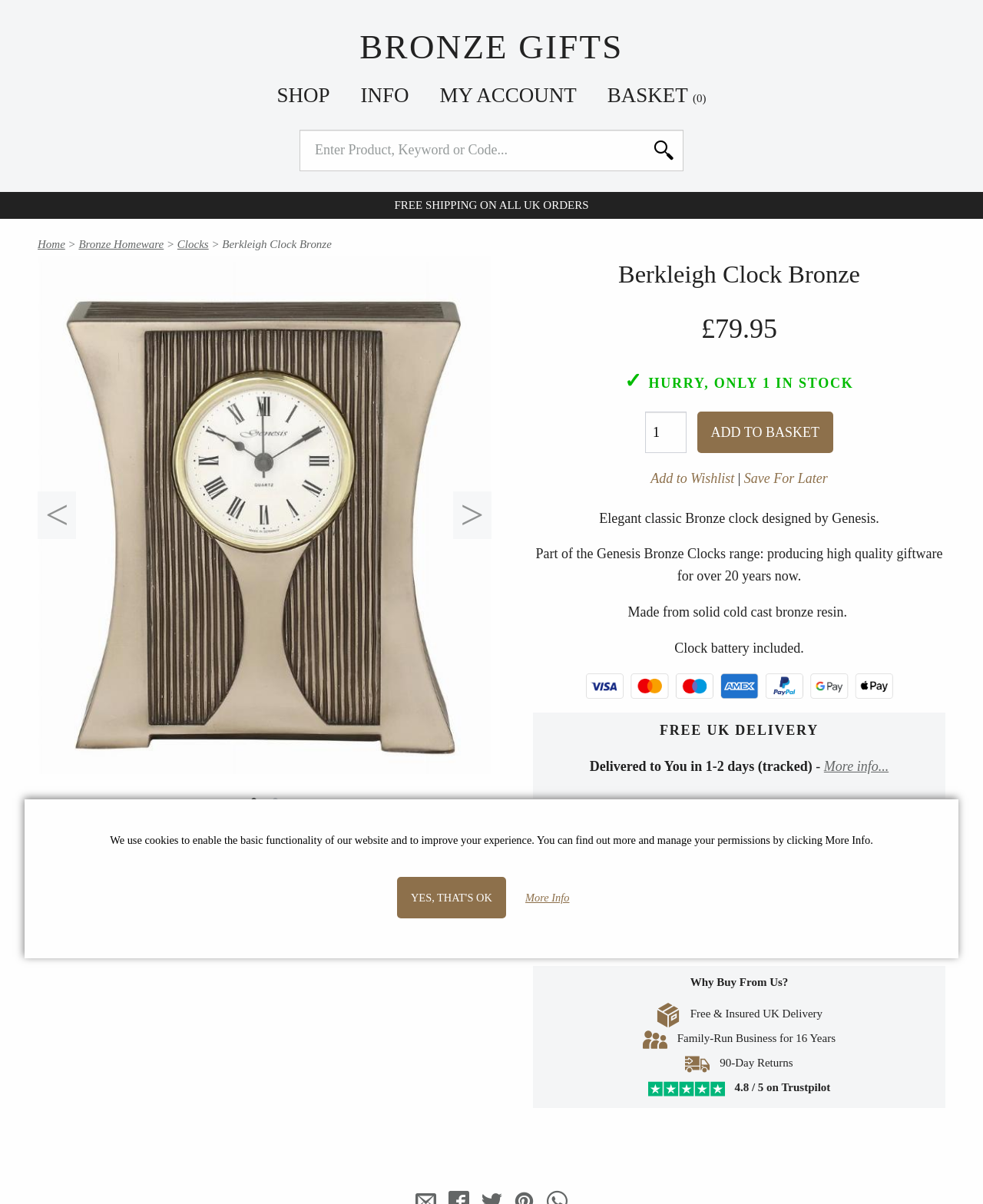Can you specify the bounding box coordinates of the area that needs to be clicked to fulfill the following instruction: "Check Pierre Attaignant's discography"?

None